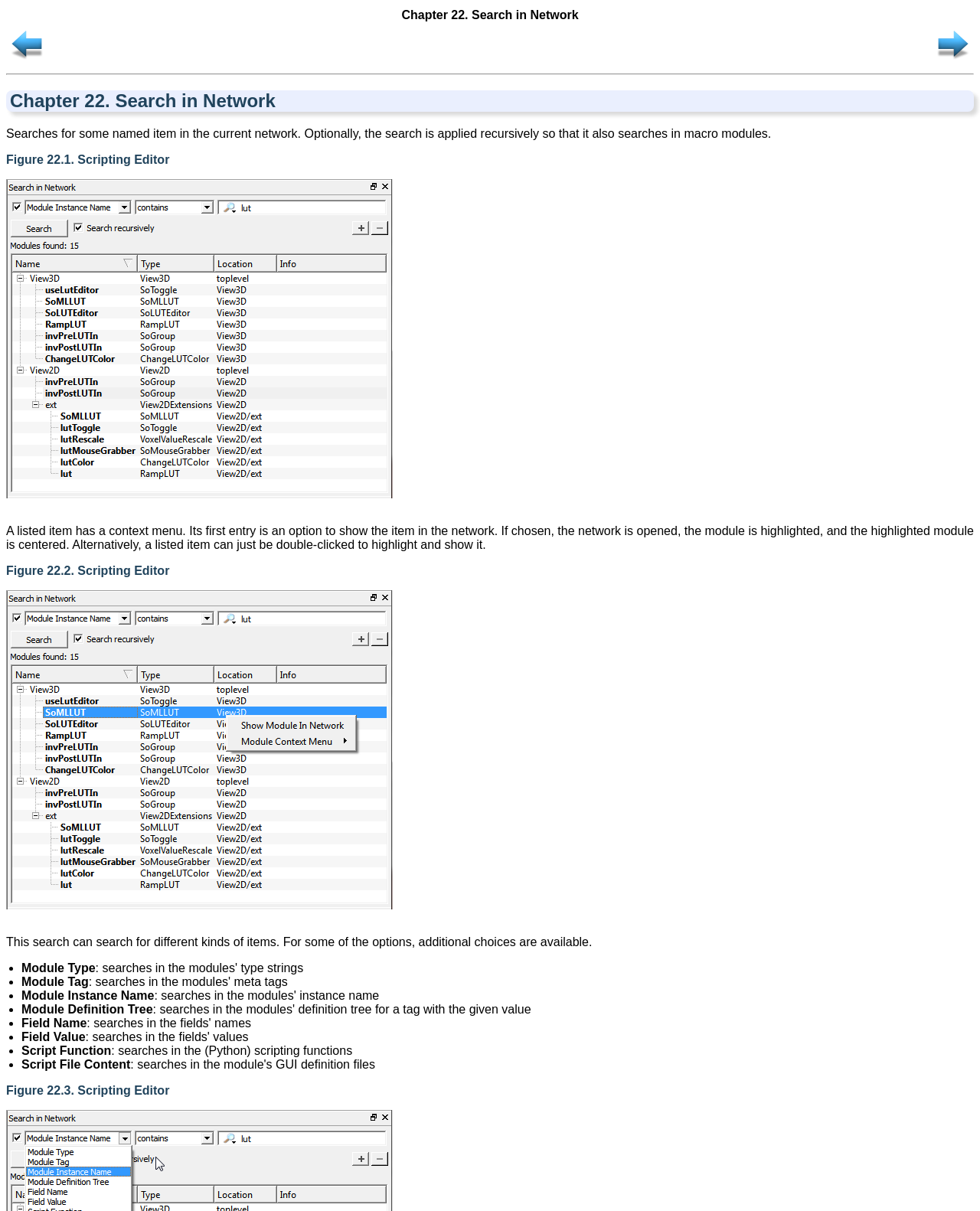Please find the bounding box for the UI component described as follows: "Teaching".

None